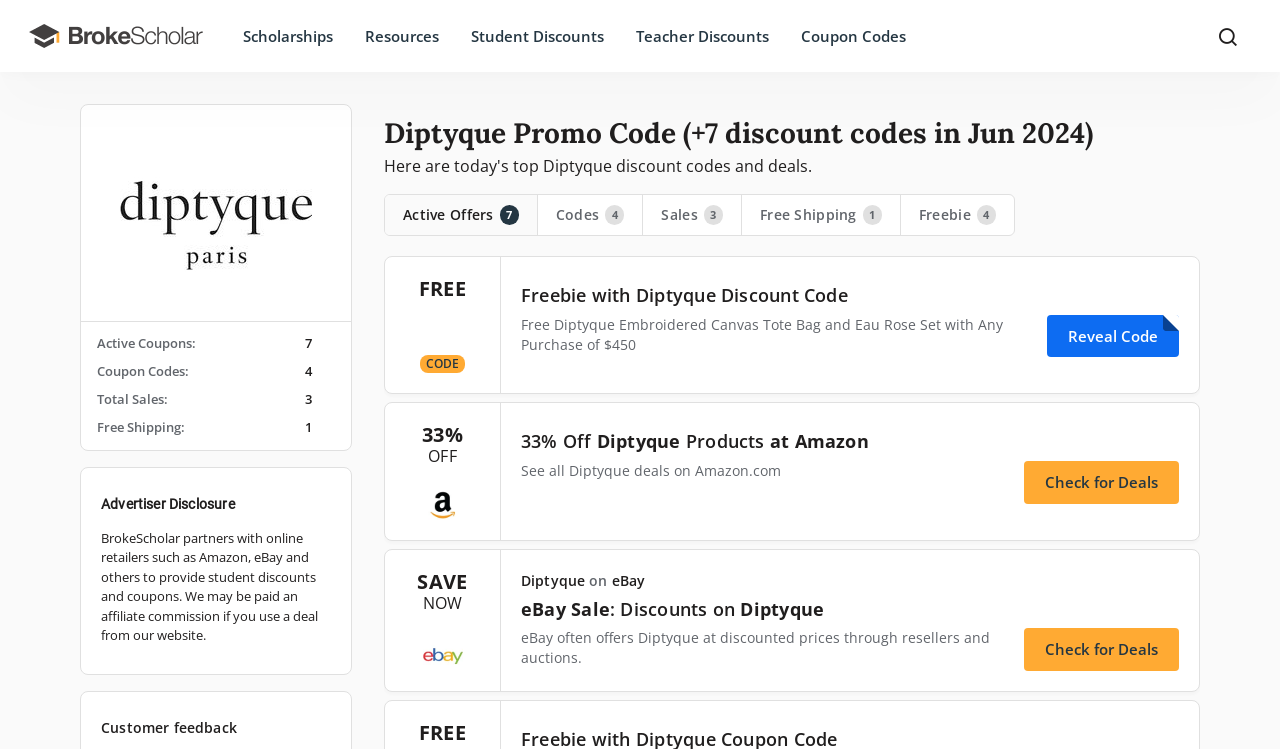How many coupon codes are there?
Based on the visual, give a brief answer using one word or a short phrase.

4